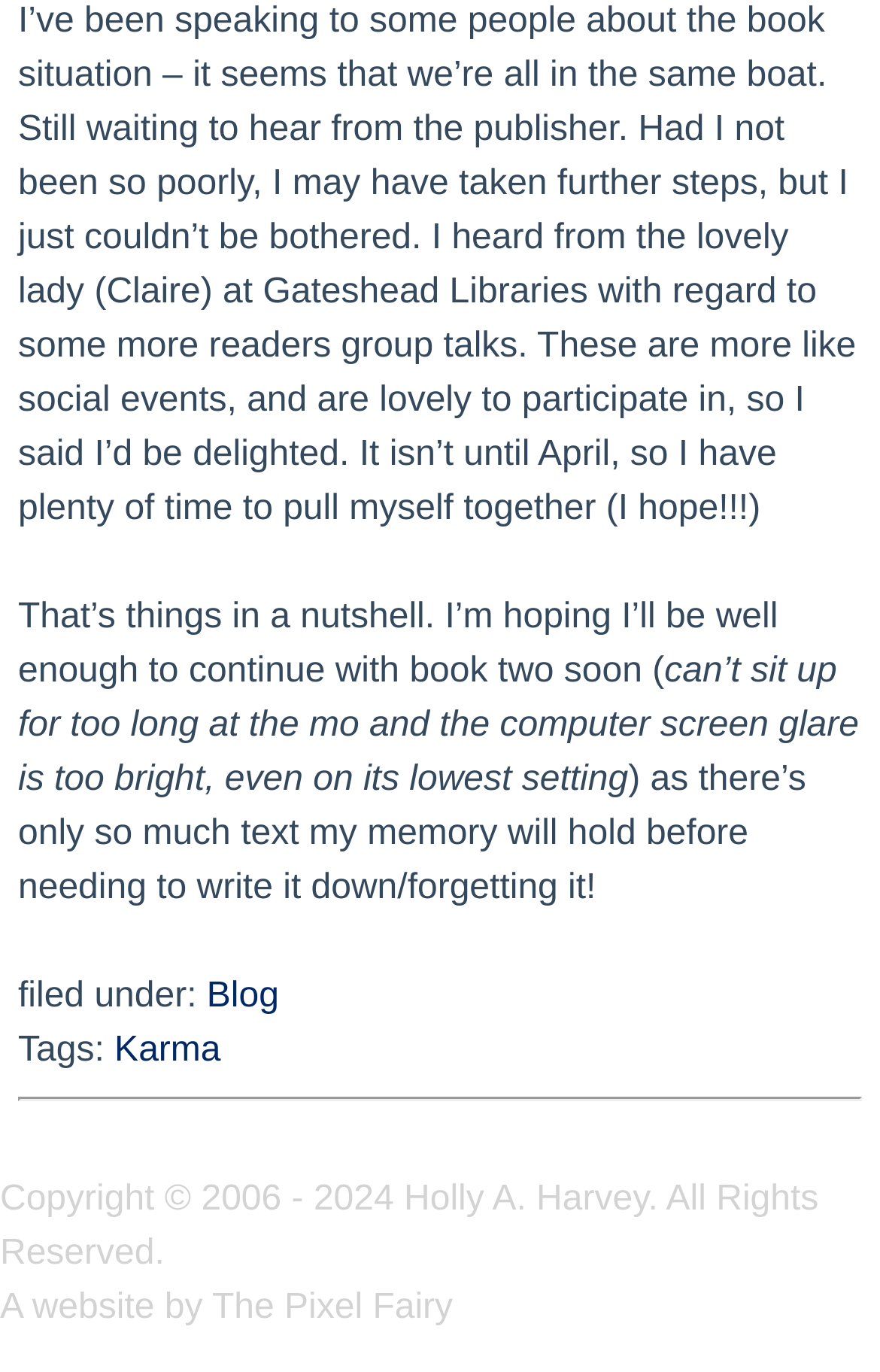Provide a brief response in the form of a single word or phrase:
What is the author planning to do in April?

Participate in readers group talks